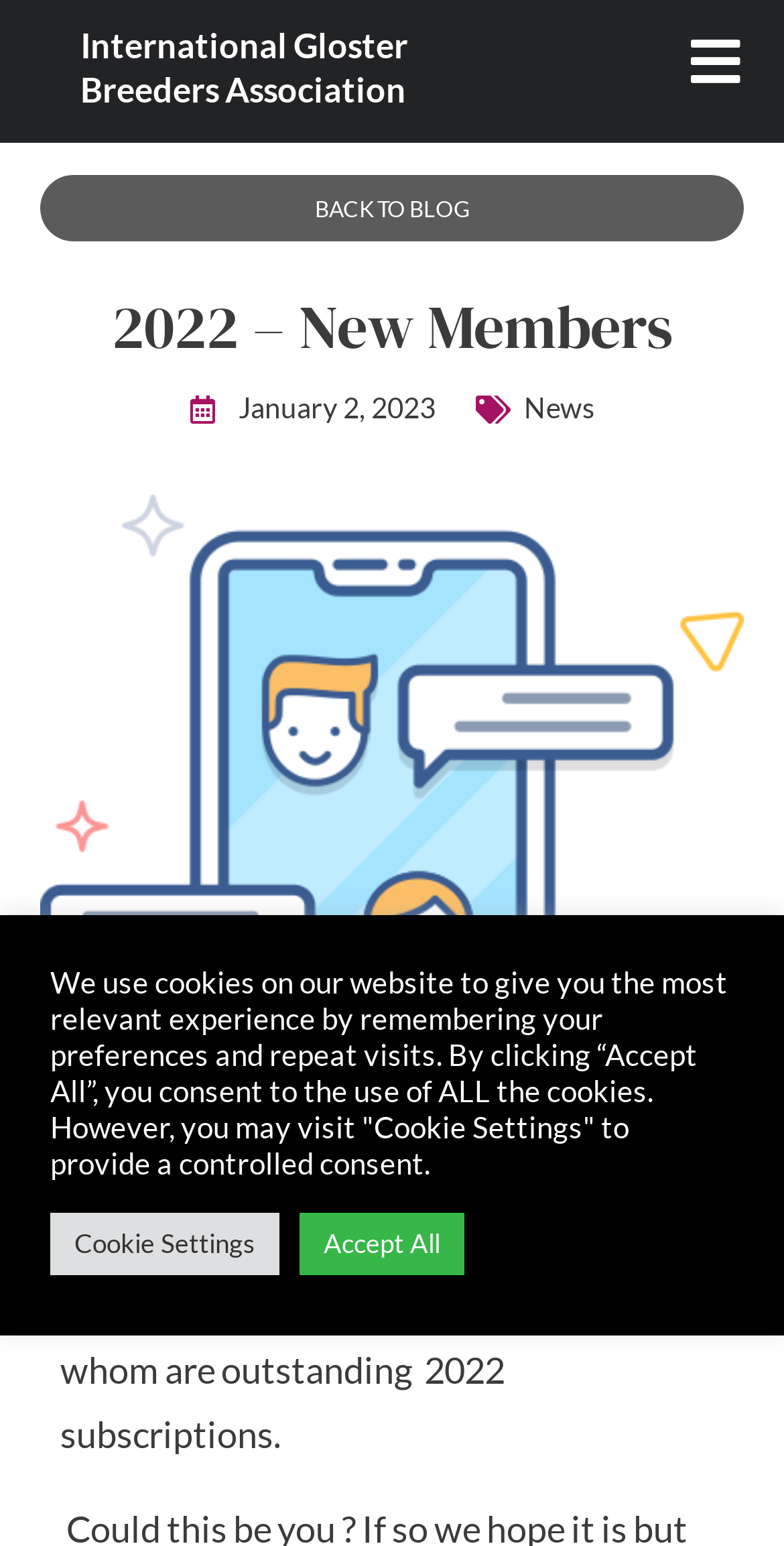Please find and give the text of the main heading on the webpage.

2022 – New Members